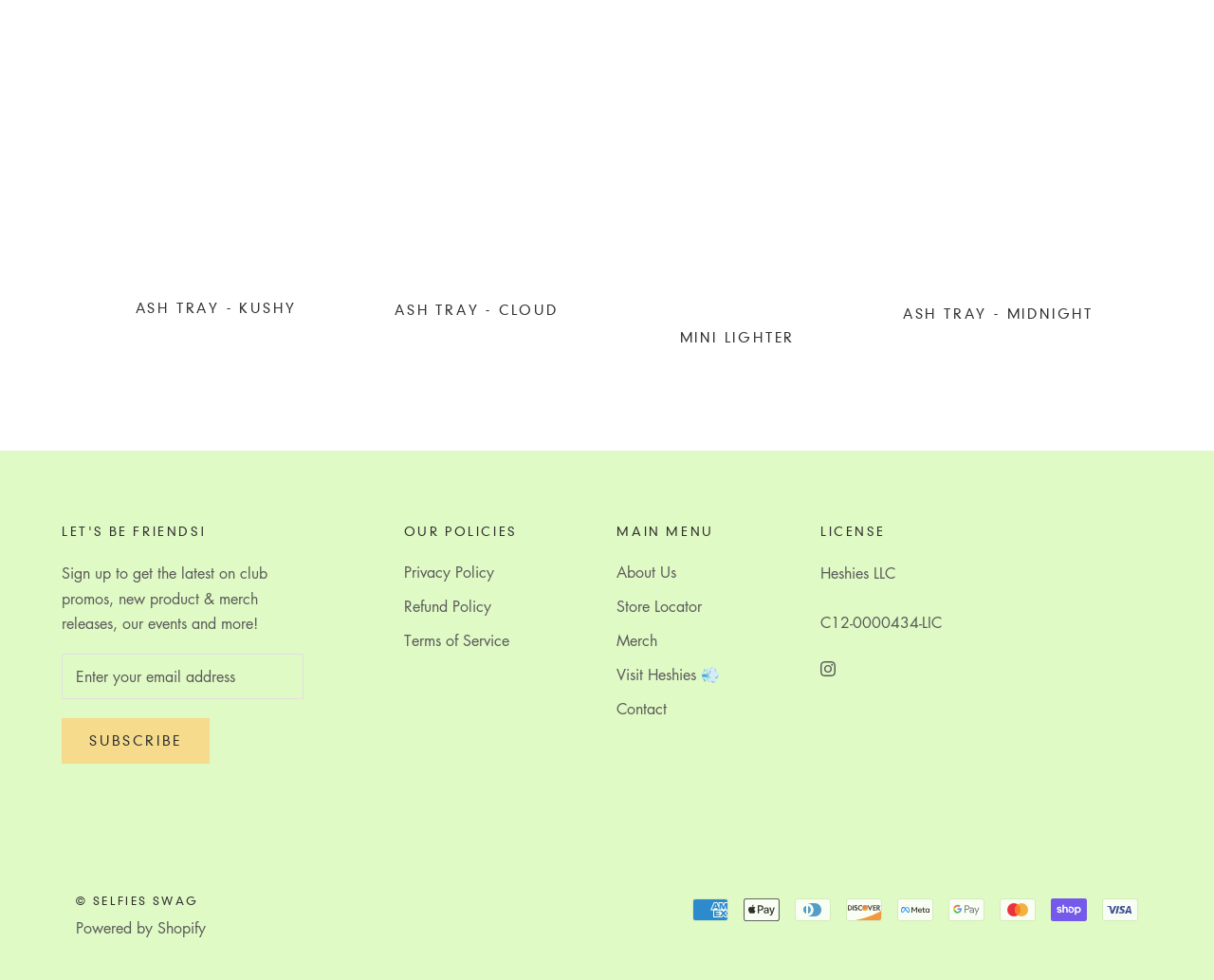Answer in one word or a short phrase: 
What is the name of the company?

Heshies LLC